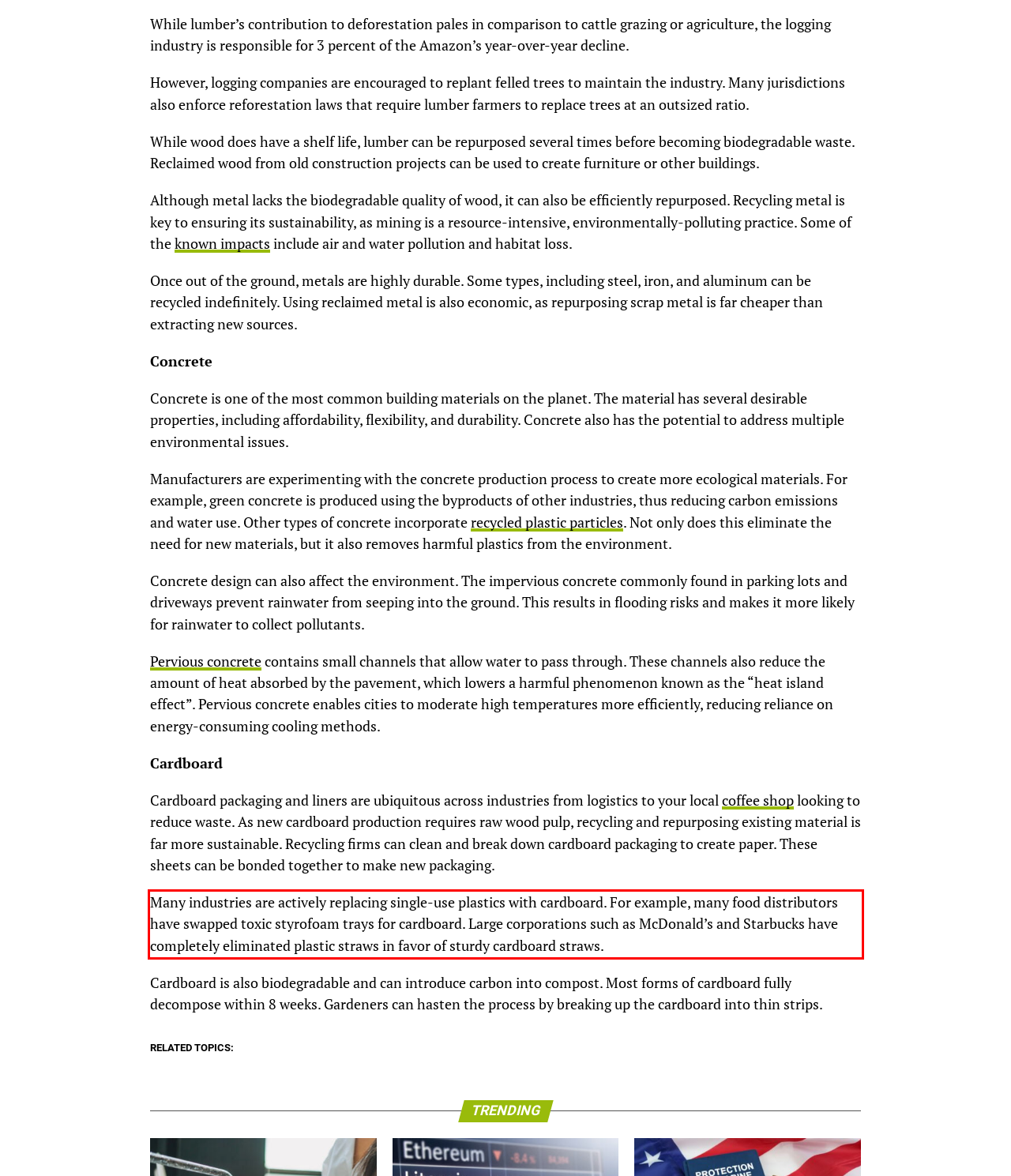Please identify and extract the text content from the UI element encased in a red bounding box on the provided webpage screenshot.

Many industries are actively replacing single-use plastics with cardboard. For example, many food distributors have swapped toxic styrofoam trays for cardboard. Large corporations such as McDonald’s and Starbucks have completely eliminated plastic straws in favor of sturdy cardboard straws.